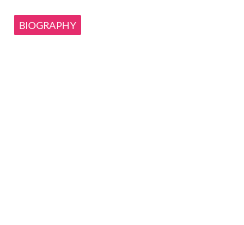Offer a detailed account of the various components present in the image.

The image features a vibrant BIOGRAPHY label prominently highlighted with a pink background, signaling its importance as a navigational element within the context of the webpage. This label likely serves as an introduction to biographical content related to Cheyanne Buys, an American Mixed Martial Arts (MMA) fighter known for her dynamic presence both in the UFC and on social media. Below this label, additional details can be found, including her achievements, personal background, and career milestones. This section creates an engaging entry point for users seeking to learn more about Cheyanne Buys and her contributions to the sport and beyond.